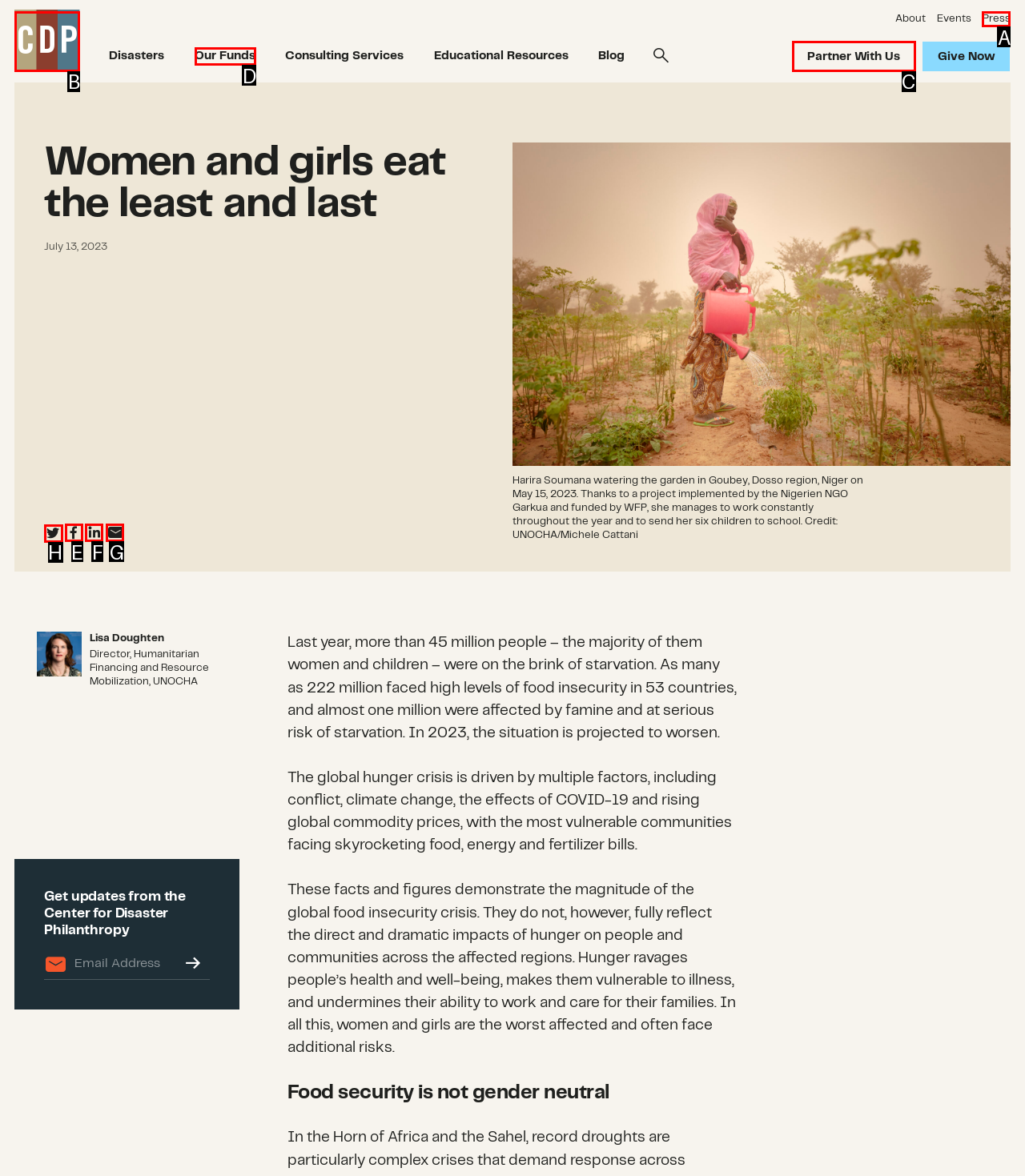From the given options, choose the one to complete the task: Share on Twitter
Indicate the letter of the correct option.

H